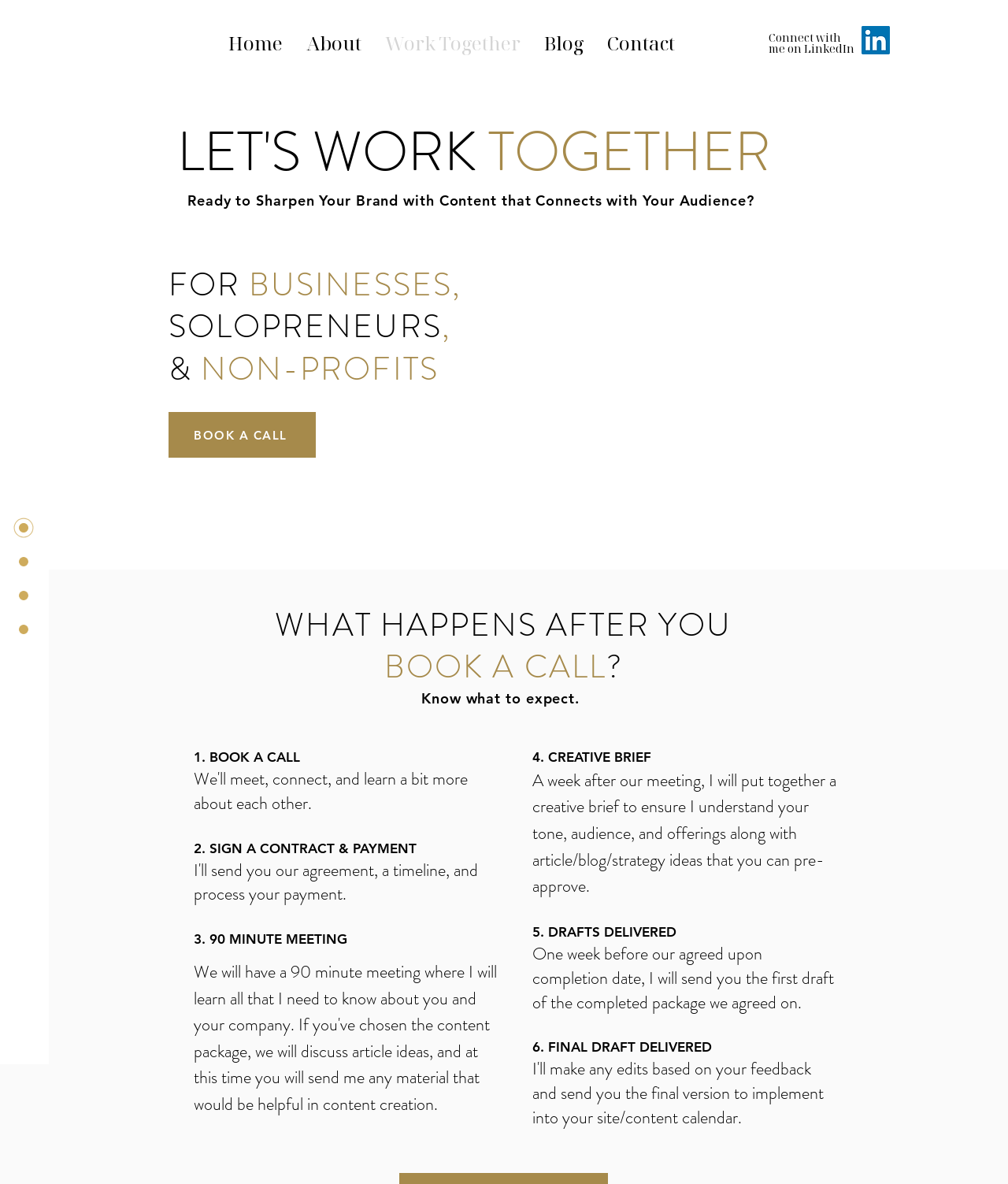Please identify the coordinates of the bounding box for the clickable region that will accomplish this instruction: "Book a call".

[0.167, 0.348, 0.313, 0.387]